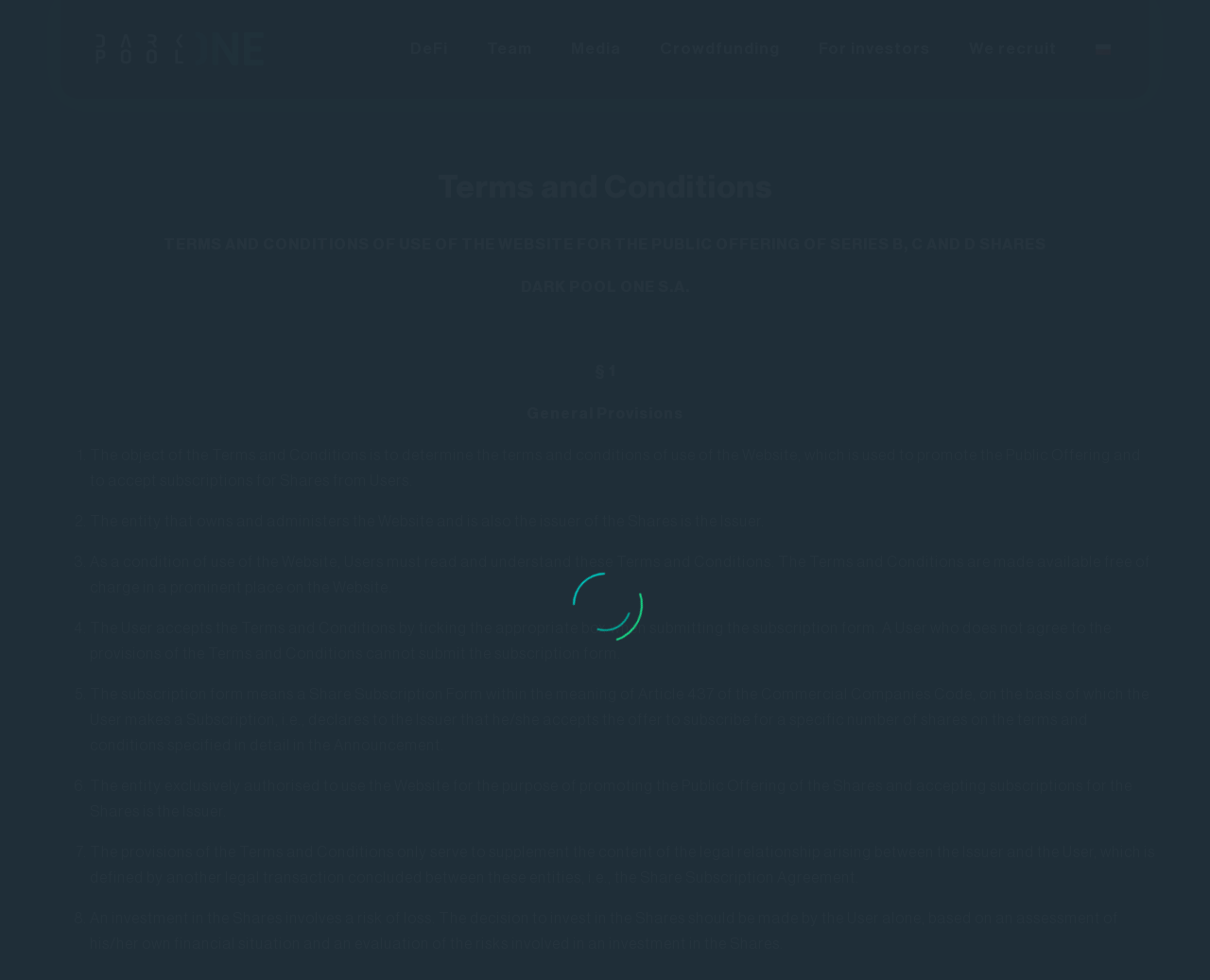Give a one-word or one-phrase response to the question:
What is the risk involved in investing in the shares?

Loss